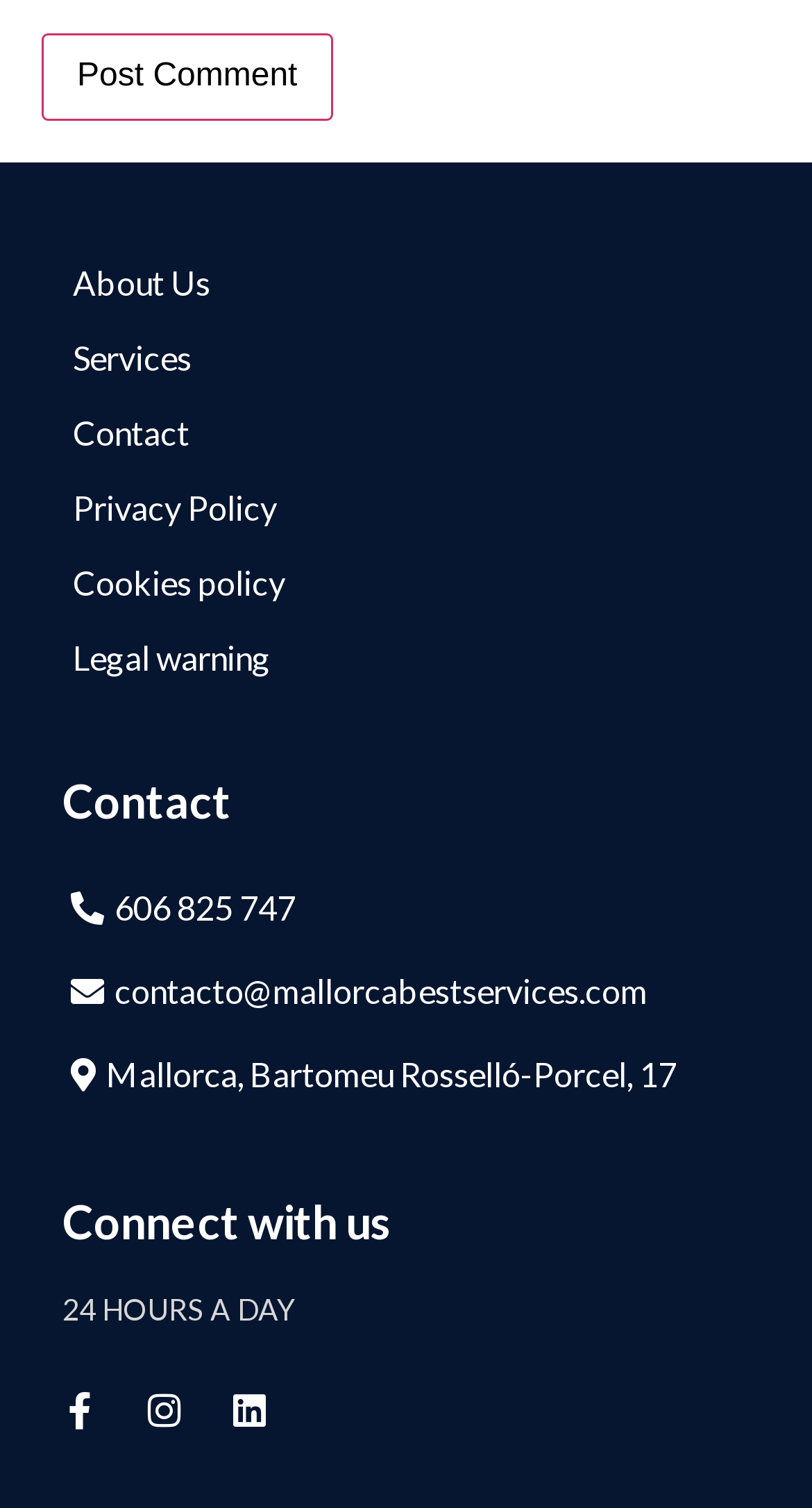Determine the bounding box coordinates of the clickable region to execute the instruction: "Send an email to 'contacto@mallorcabestservices.com'". The coordinates should be four float numbers between 0 and 1, denoted as [left, top, right, bottom].

[0.026, 0.63, 0.859, 0.685]